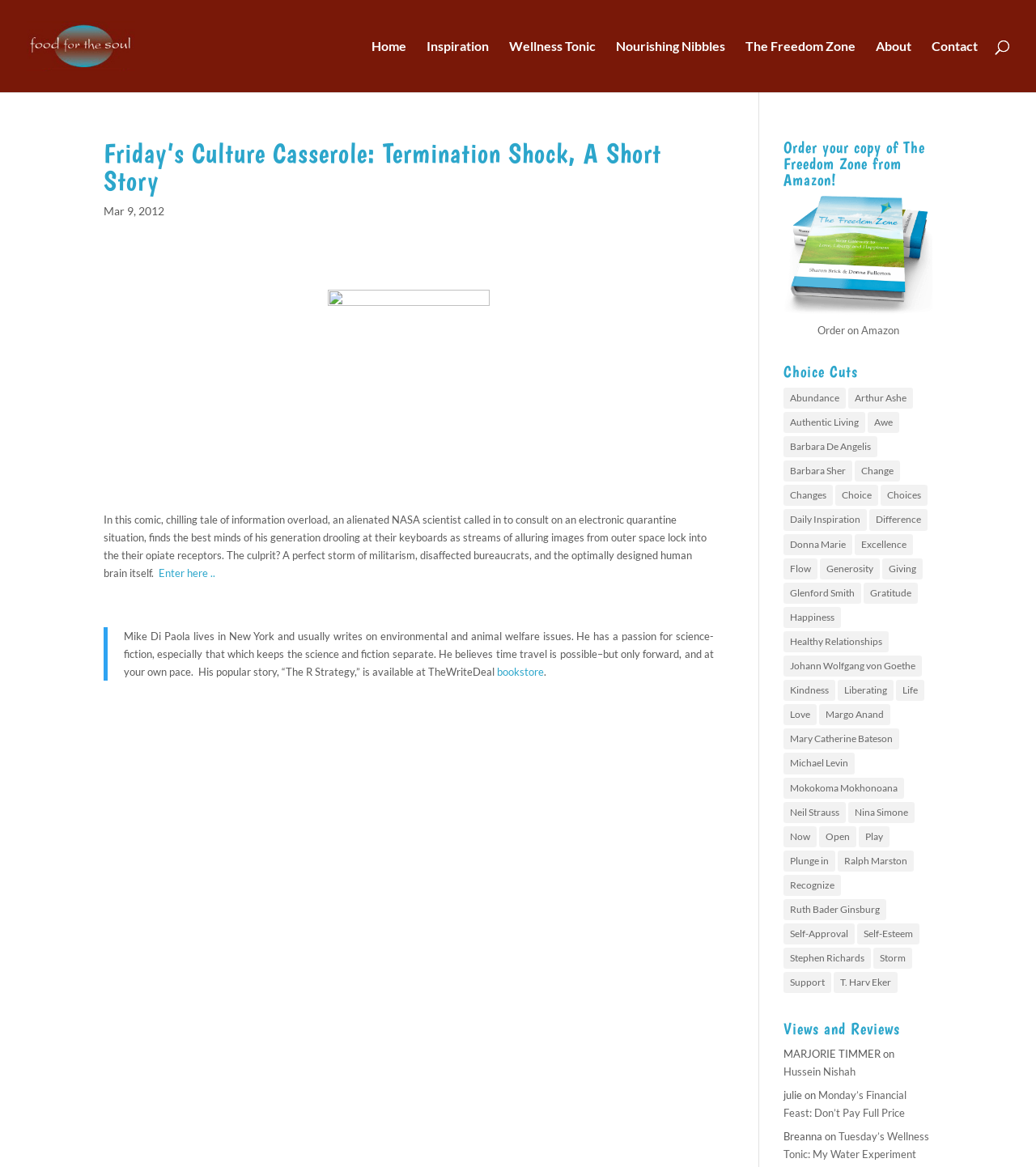Consider the image and give a detailed and elaborate answer to the question: 
What is the topic of the section located at the bottom of the webpage?

I found the topic of the section by looking at the heading element with the text 'Views and Reviews' which is located at the bottom of the webpage.